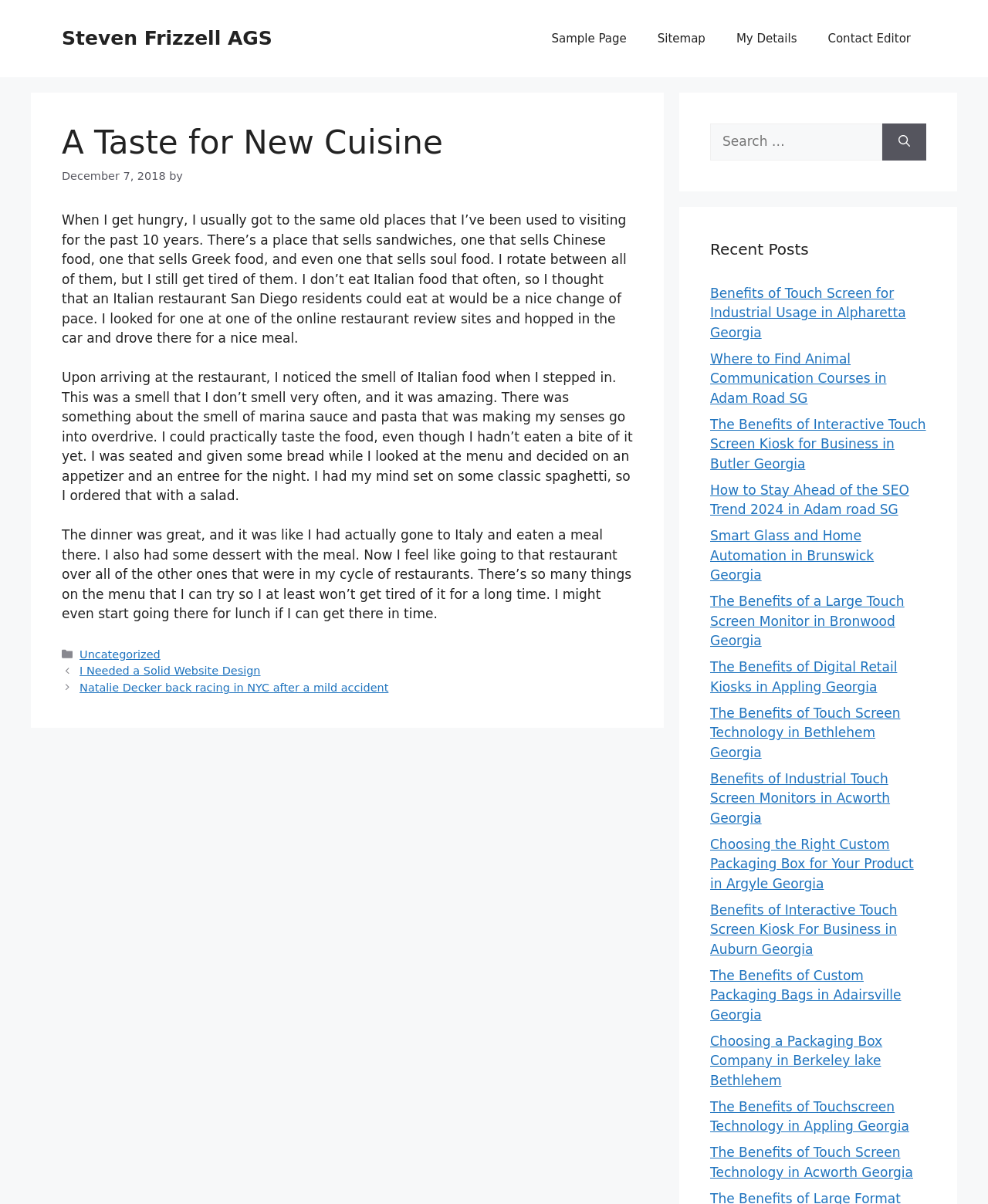Identify the bounding box coordinates of the area that should be clicked in order to complete the given instruction: "Click the 'Sample Page' link". The bounding box coordinates should be four float numbers between 0 and 1, i.e., [left, top, right, bottom].

[0.543, 0.013, 0.65, 0.051]